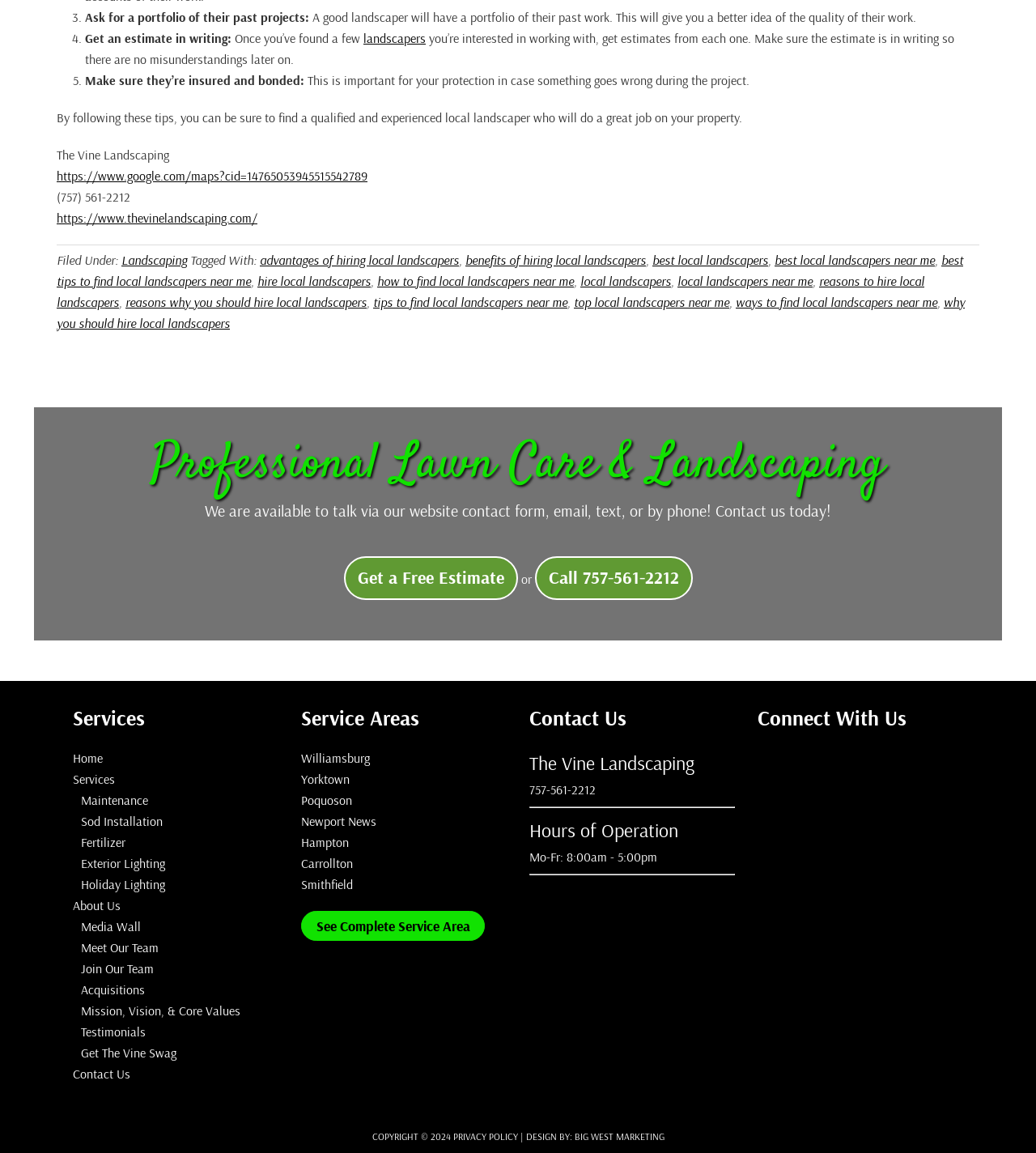Specify the bounding box coordinates of the area that needs to be clicked to achieve the following instruction: "Contact us today!".

[0.198, 0.434, 0.802, 0.451]